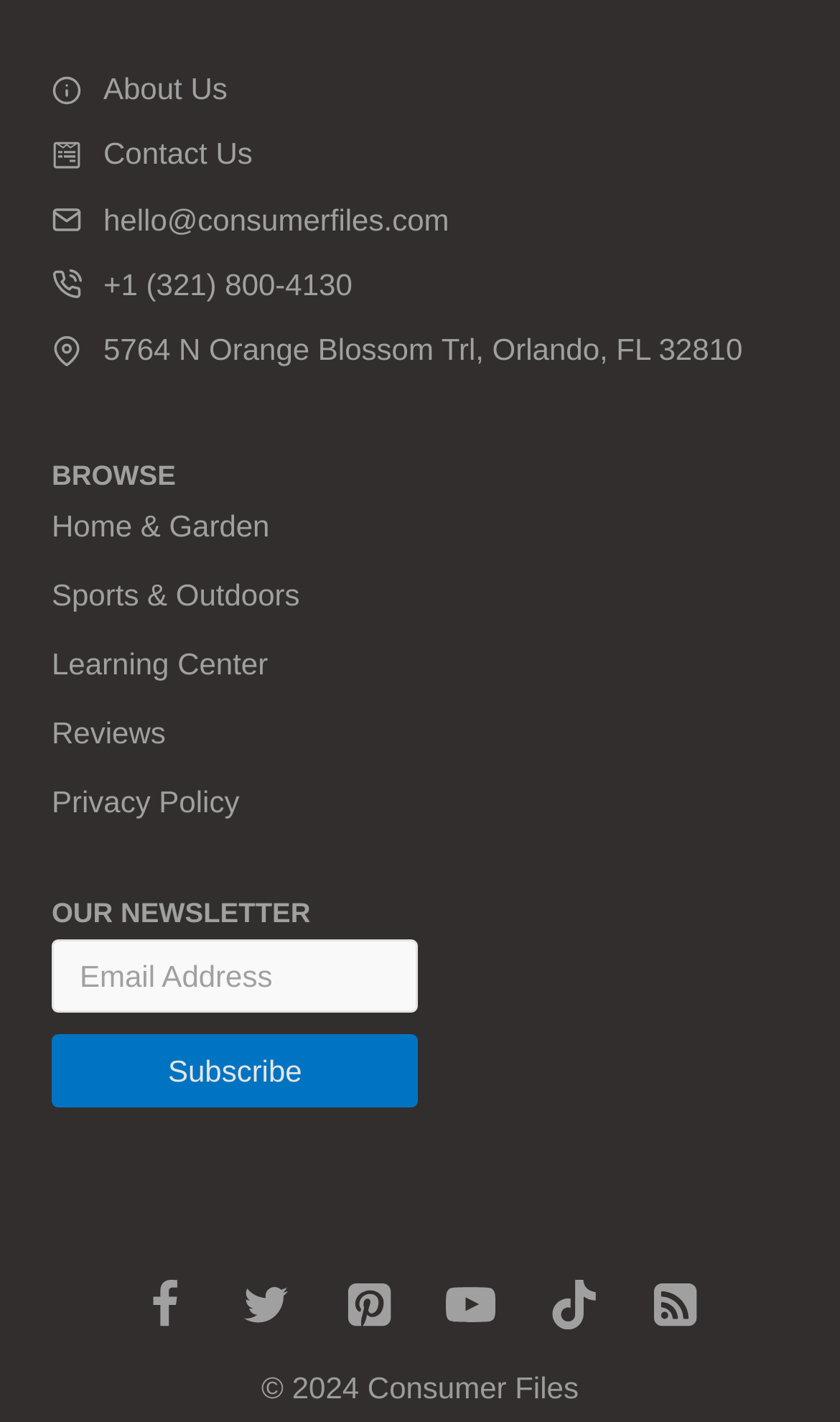What is the company's phone number?
Respond to the question with a single word or phrase according to the image.

+1 (321) 800-4130